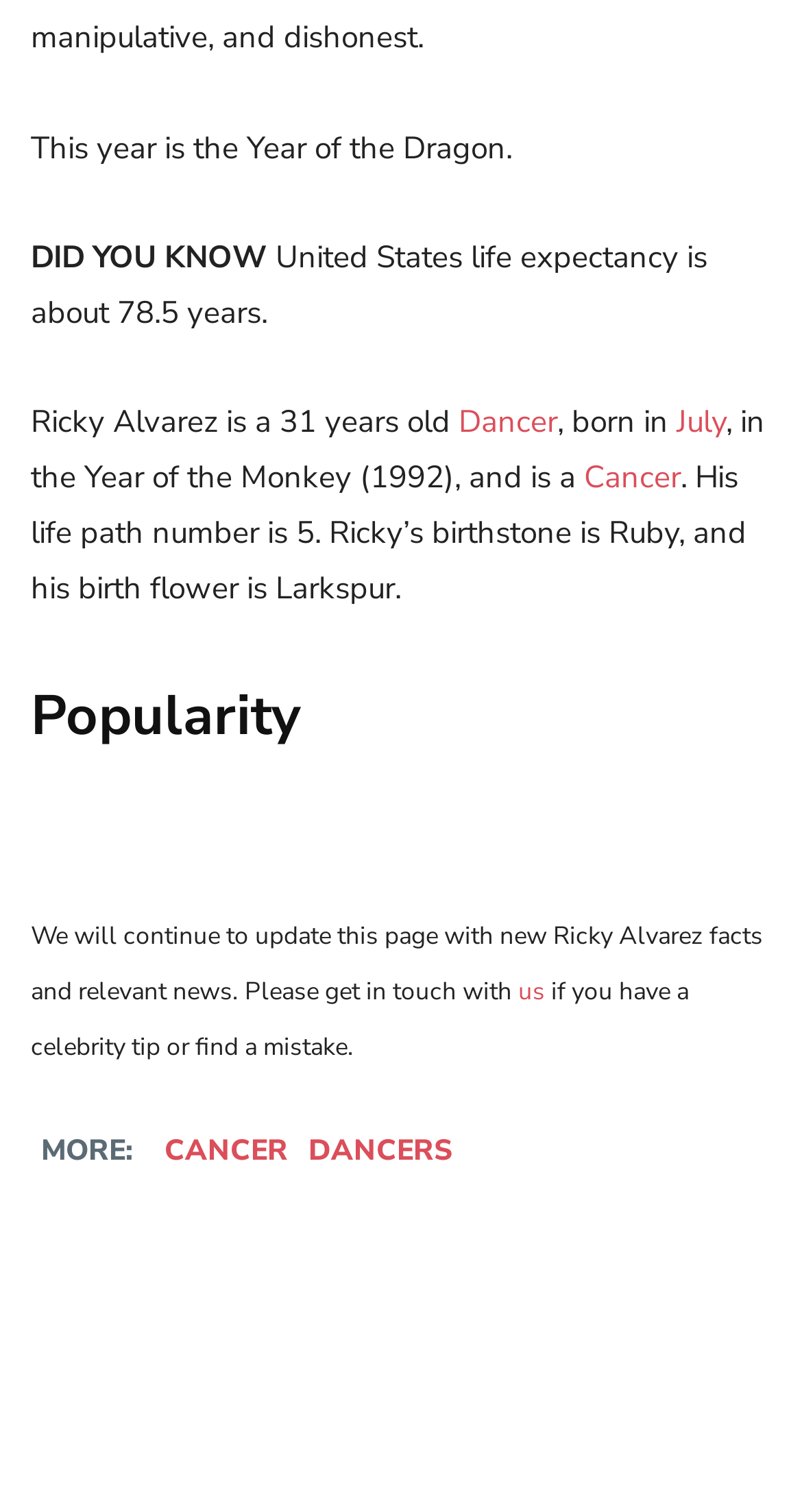Identify the bounding box coordinates of the element that should be clicked to fulfill this task: "Learn more about Ricky Alvarez". The coordinates should be provided as four float numbers between 0 and 1, i.e., [left, top, right, bottom].

[0.572, 0.265, 0.695, 0.293]